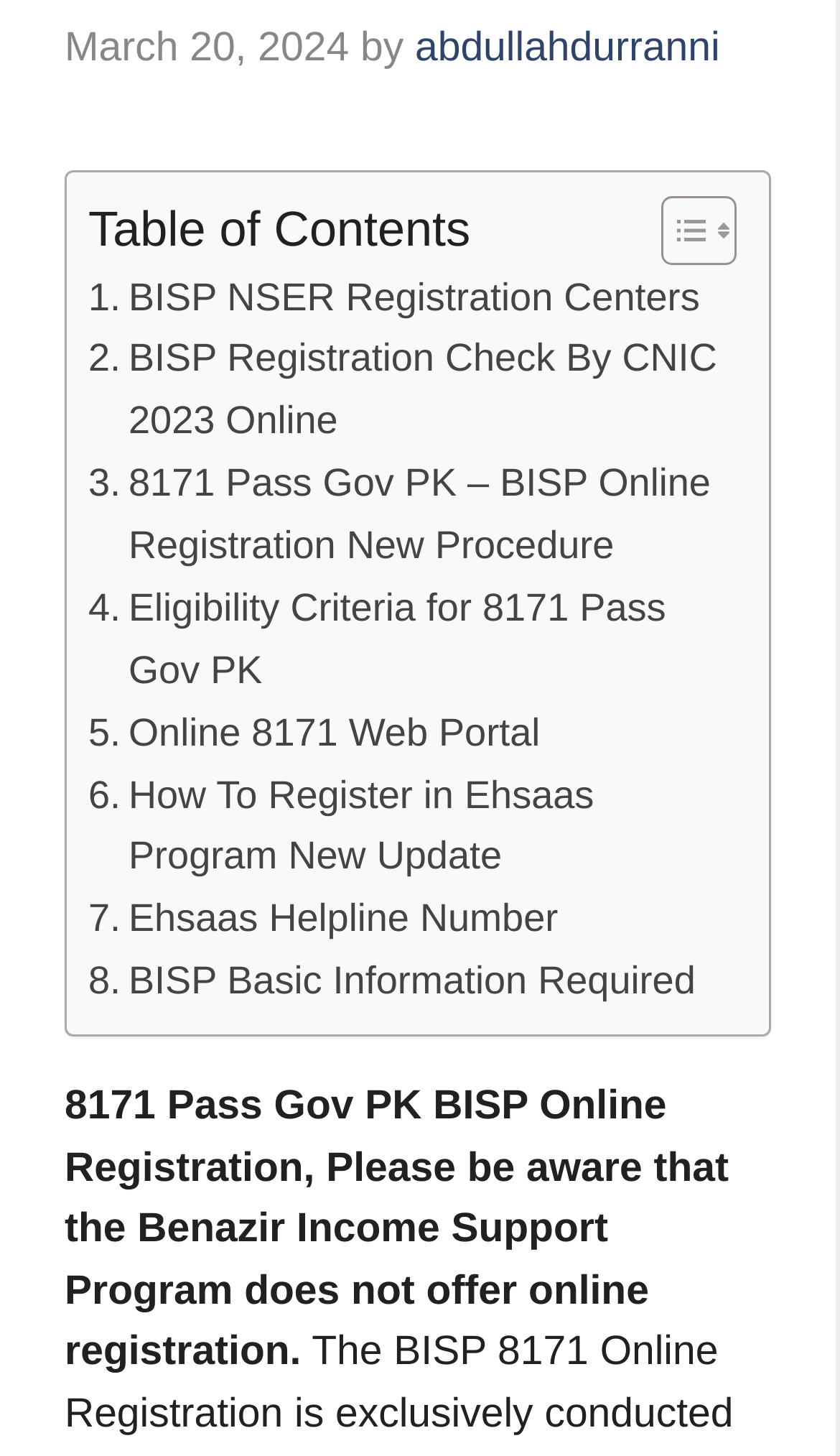Find and provide the bounding box coordinates for the UI element described with: "BISP NSER Registration Centers".

[0.105, 0.183, 0.833, 0.226]